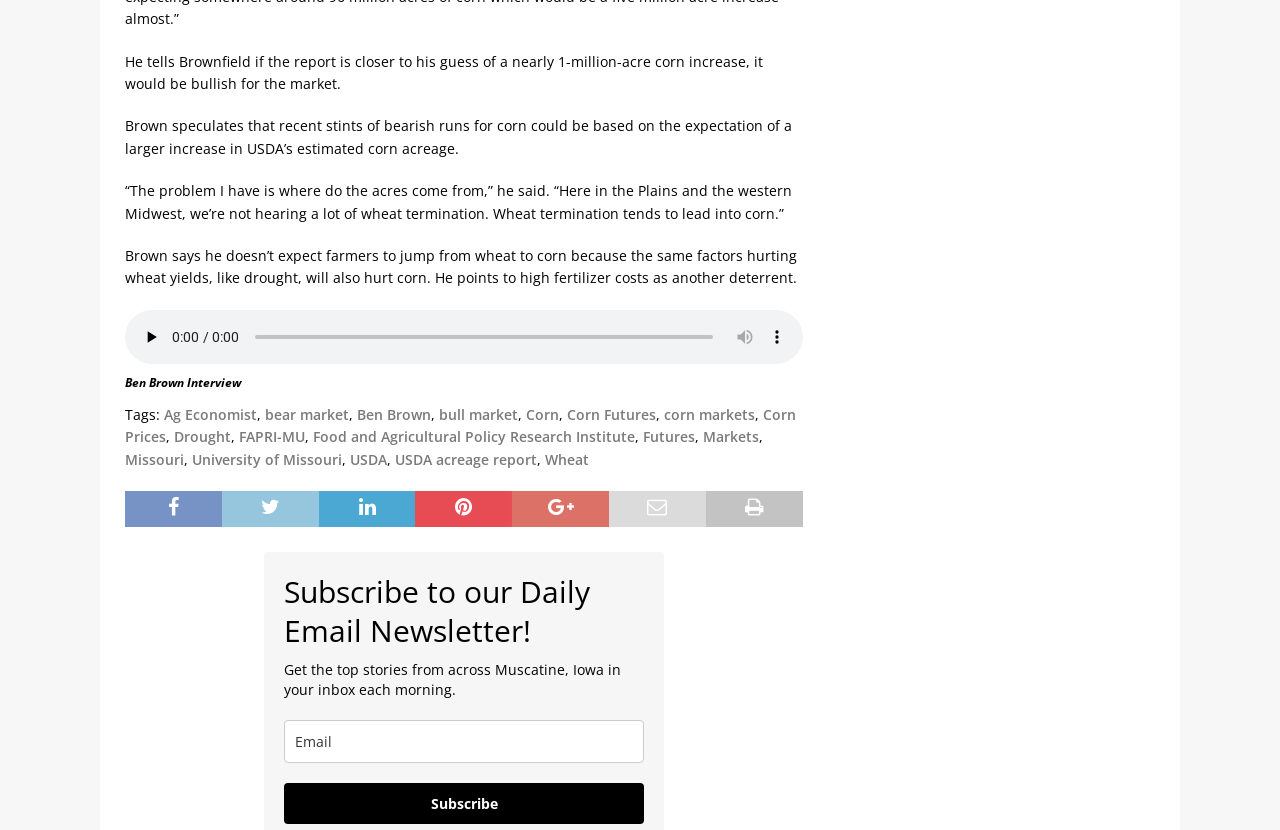Please respond in a single word or phrase: 
Who is the person being interviewed?

Ben Brown